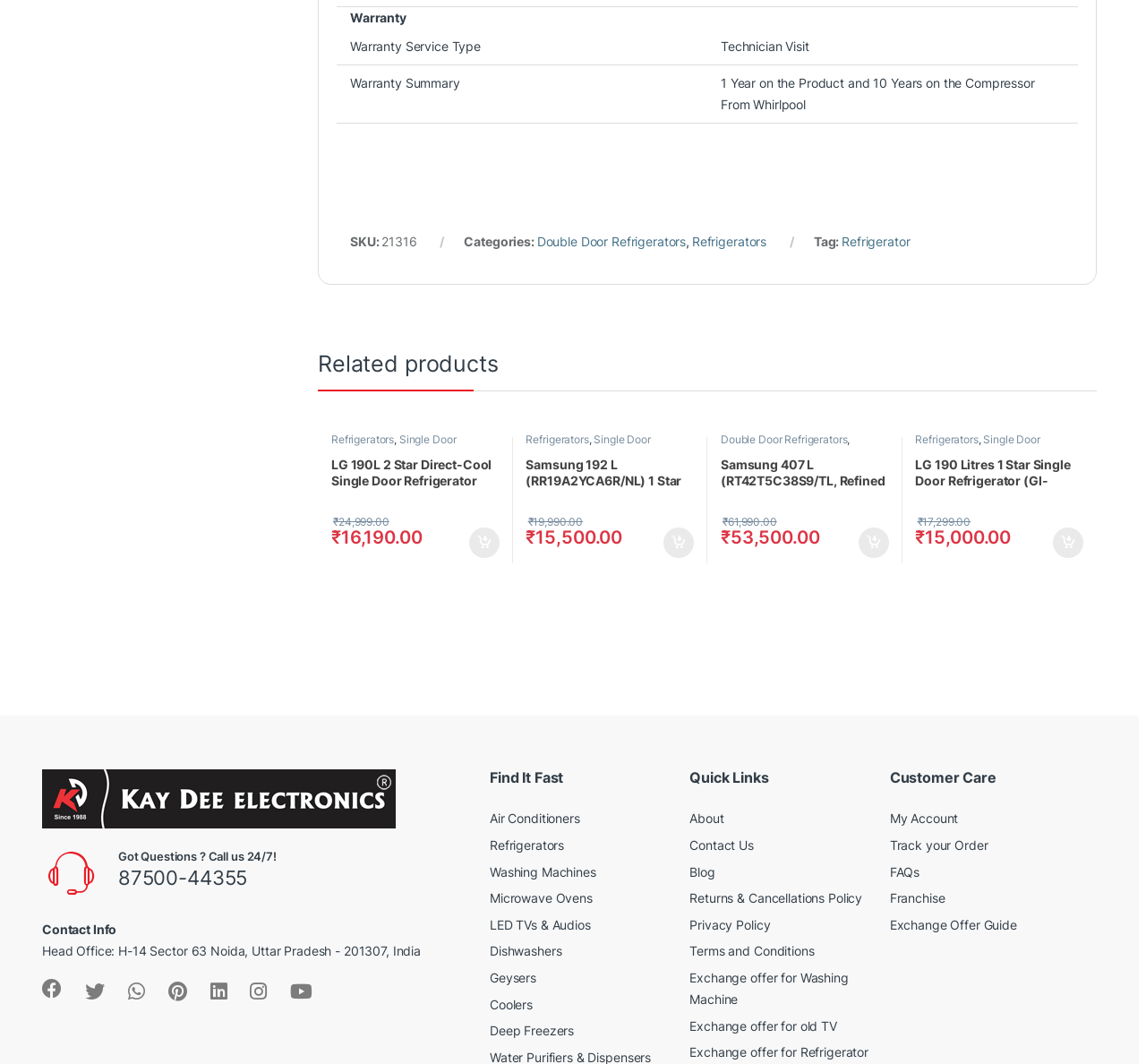Return the bounding box coordinates of the UI element that corresponds to this description: "Contact Us". The coordinates must be given as four float numbers in the range of 0 and 1, [left, top, right, bottom].

[0.602, 0.779, 0.658, 0.793]